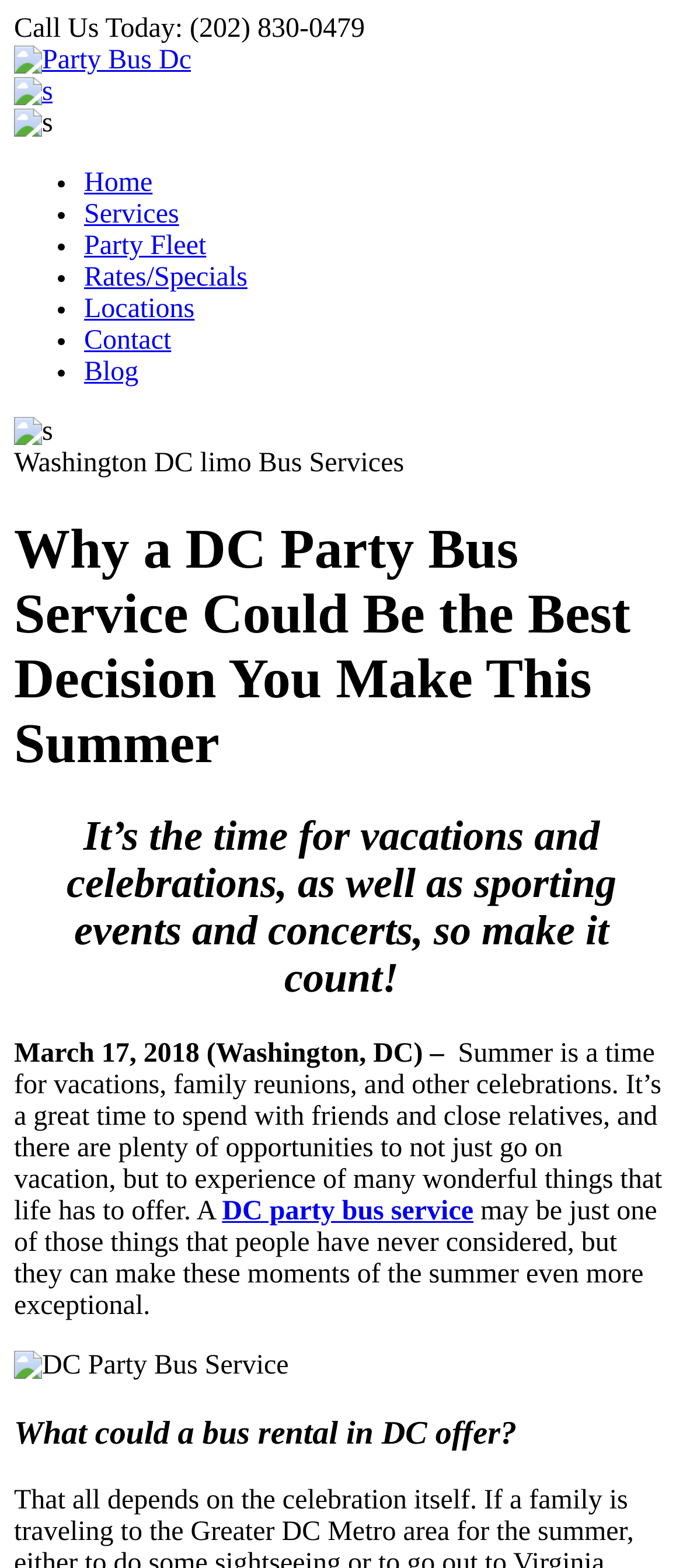Please determine the bounding box coordinates of the element to click on in order to accomplish the following task: "Explore baby gear". Ensure the coordinates are four float numbers ranging from 0 to 1, i.e., [left, top, right, bottom].

None